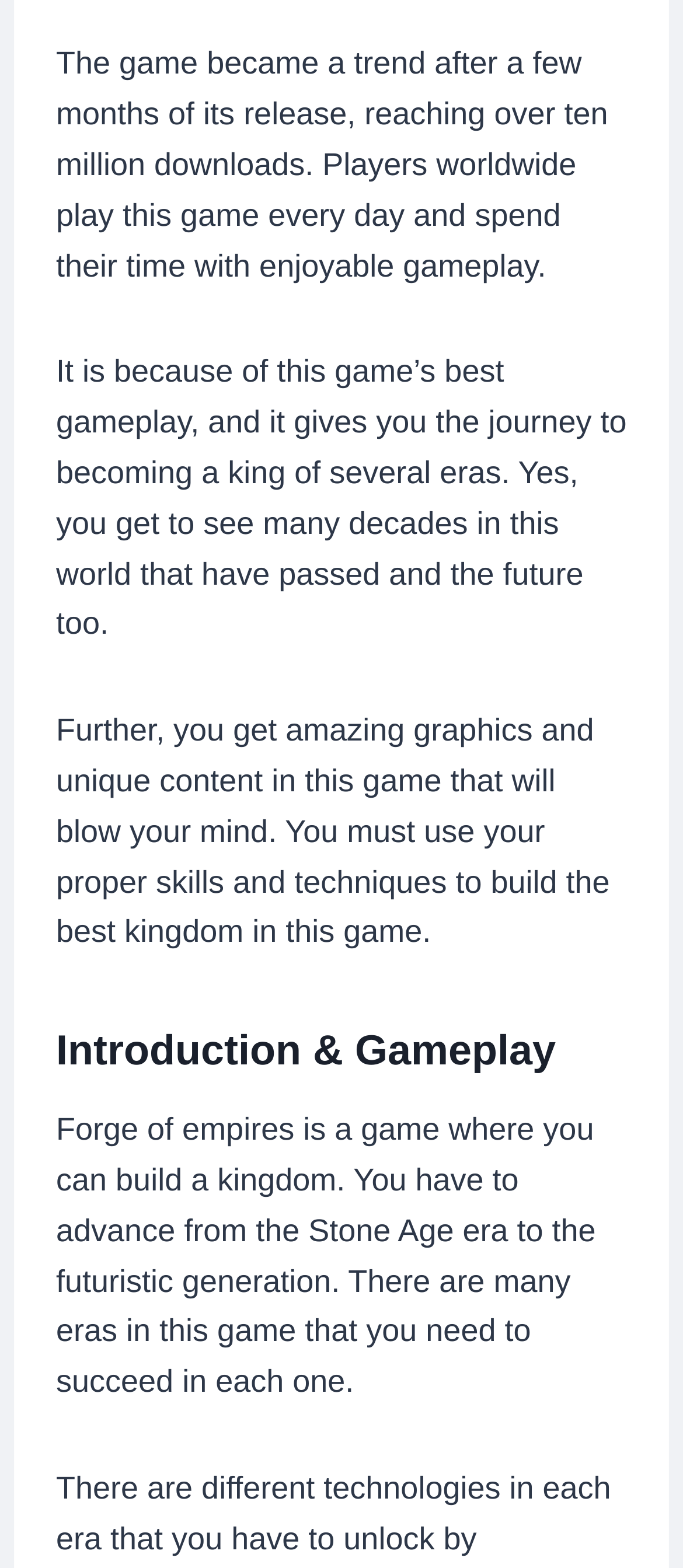Determine the bounding box for the HTML element described here: "FAQs". The coordinates should be given as [left, top, right, bottom] with each number being a float between 0 and 1.

[0.144, 0.87, 0.259, 0.892]